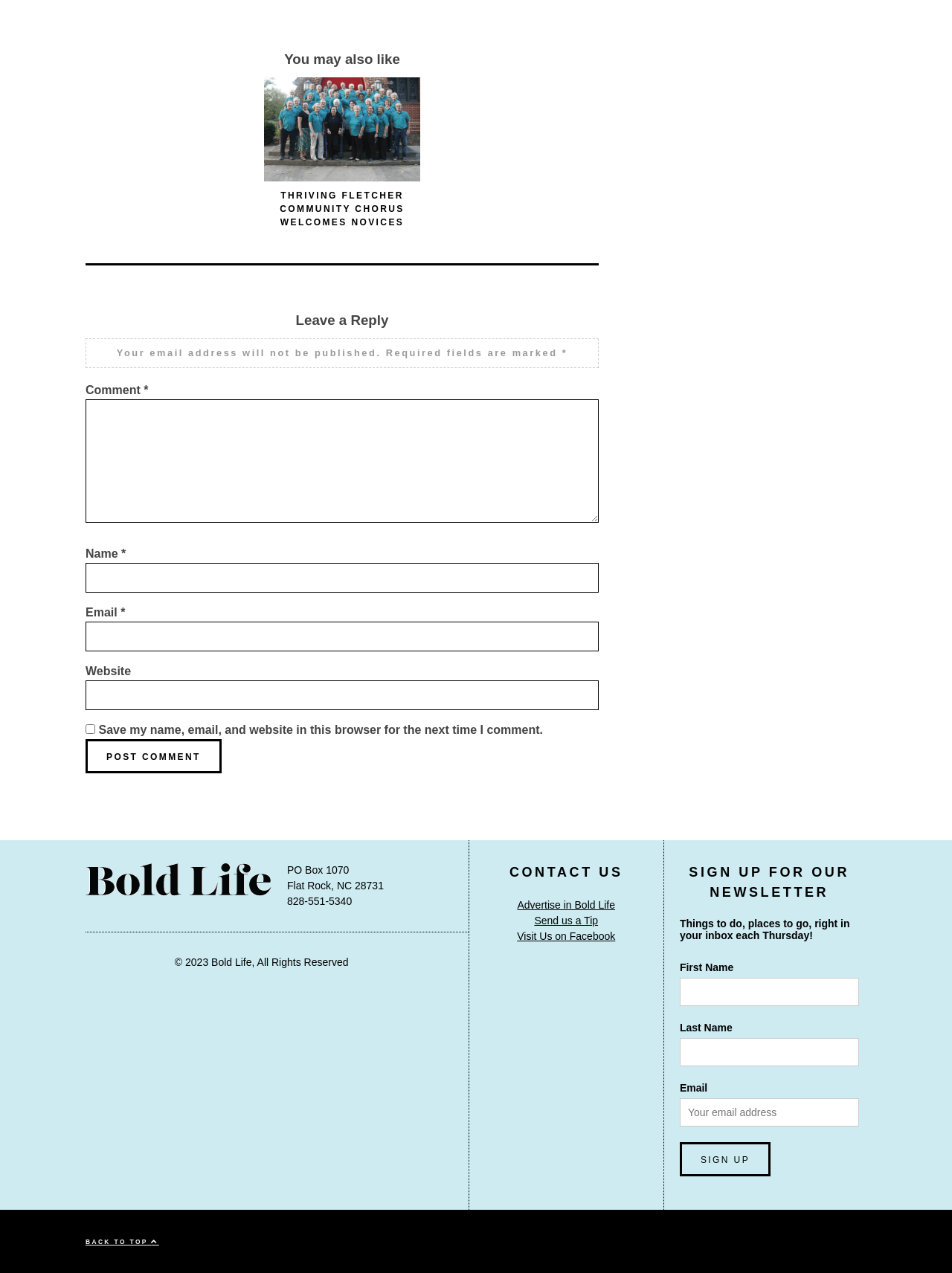Please provide a one-word or phrase answer to the question: 
What is the name of the community chorus?

Fletcher Community Chorus